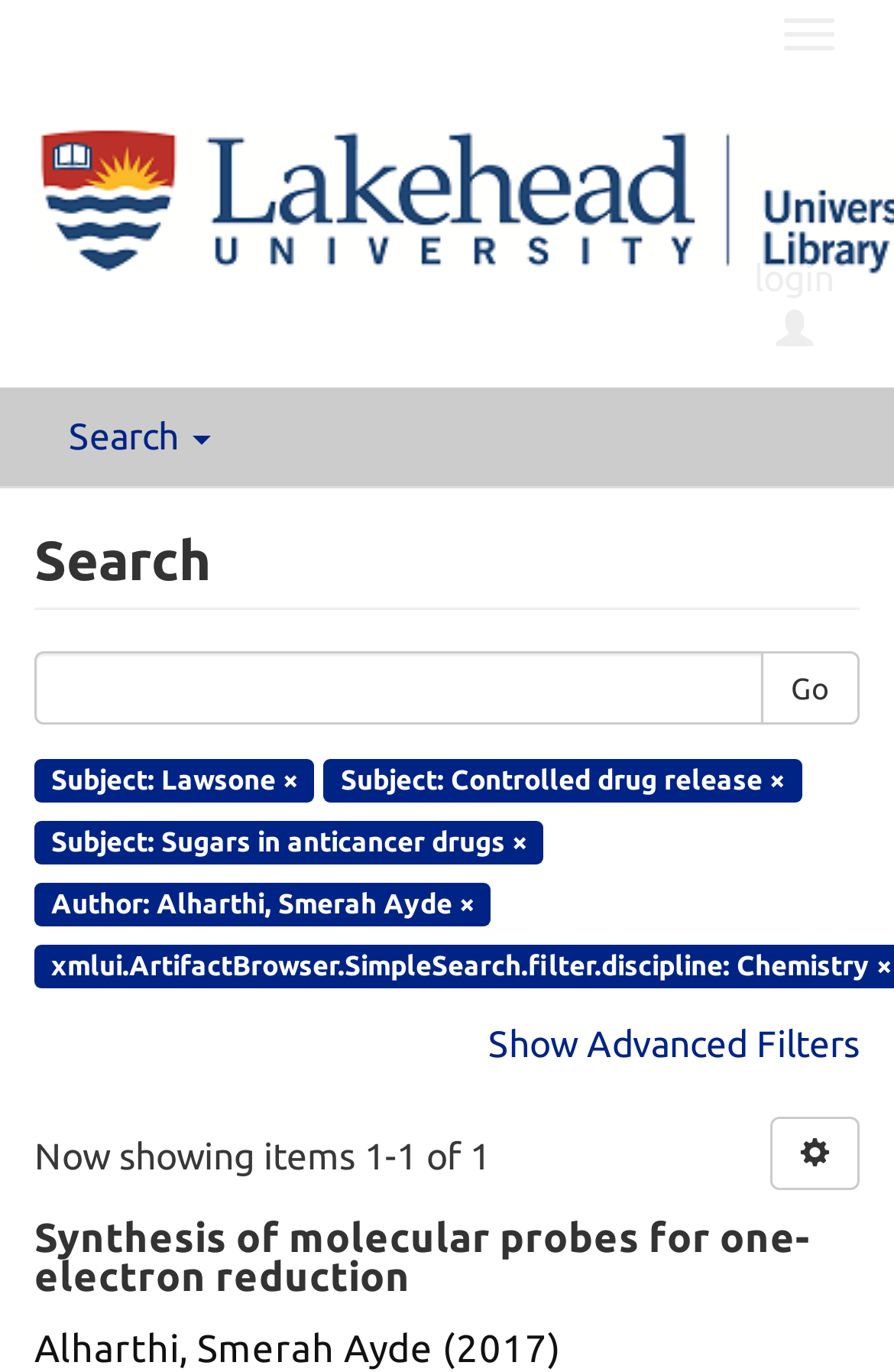Identify the bounding box for the element characterized by the following description: "parent_node: Go name="query"".

[0.038, 0.474, 0.854, 0.528]